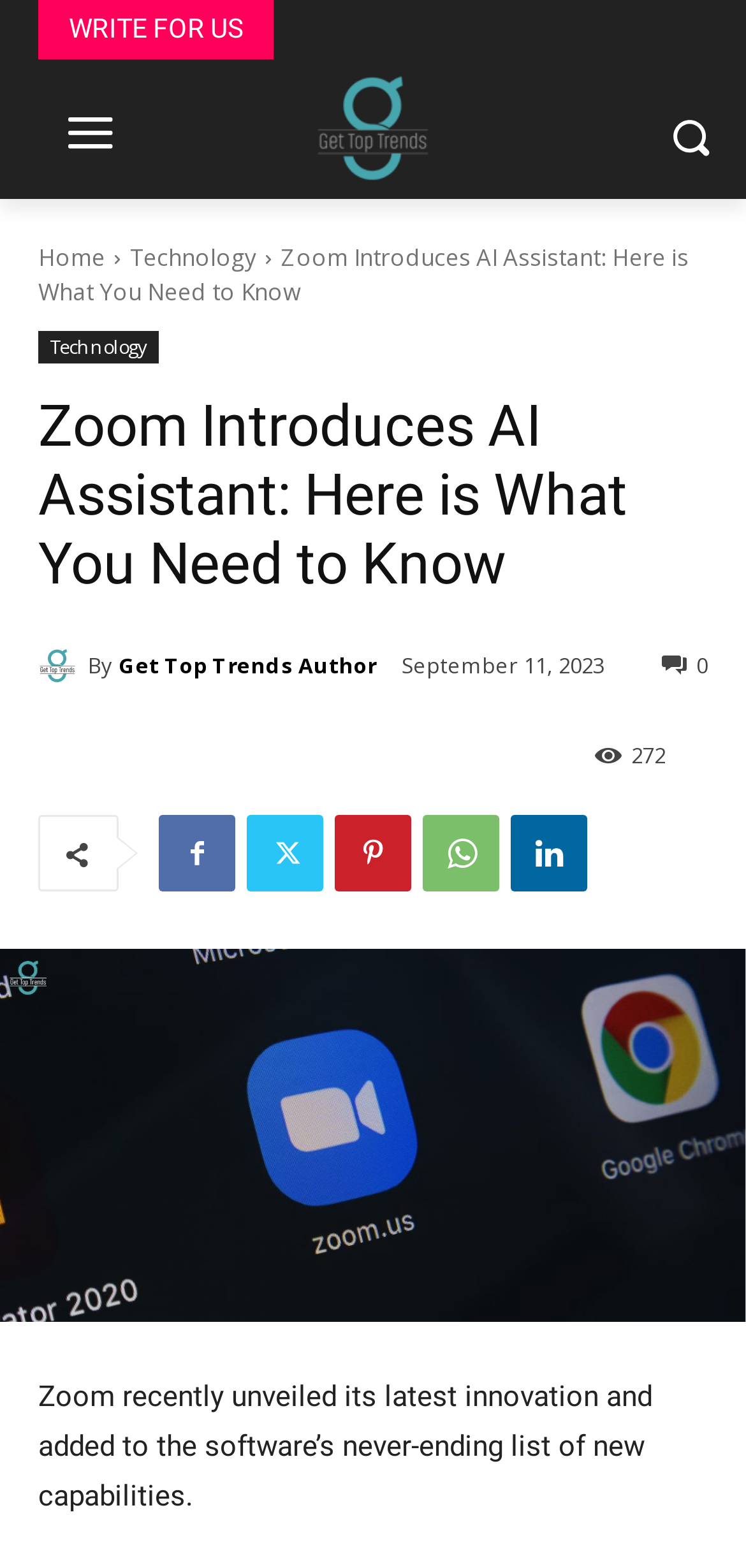How many social media links are available?
Answer with a single word or short phrase according to what you see in the image.

5